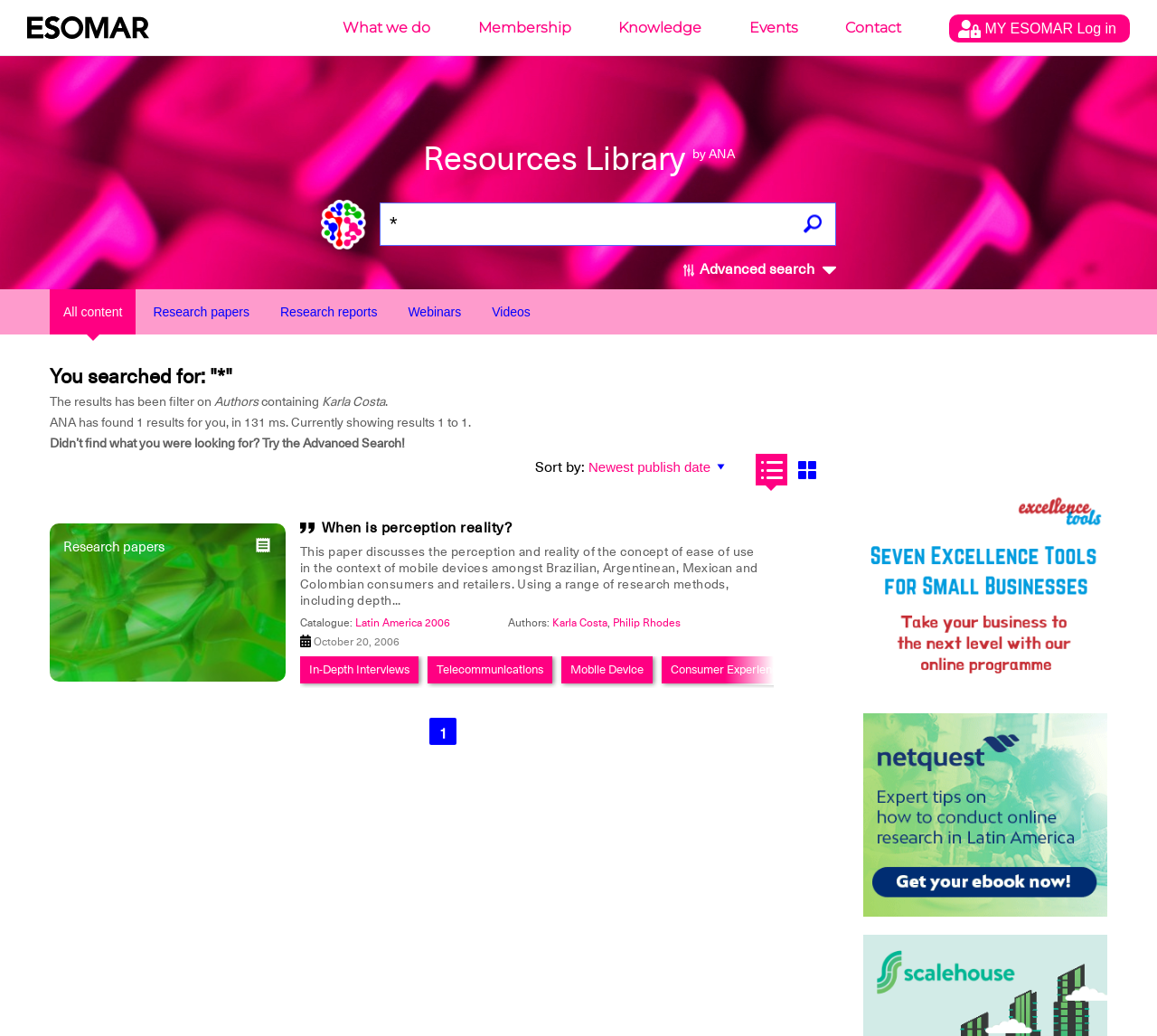Please answer the following question using a single word or phrase: 
What is the title of the research paper?

When is perception reality?